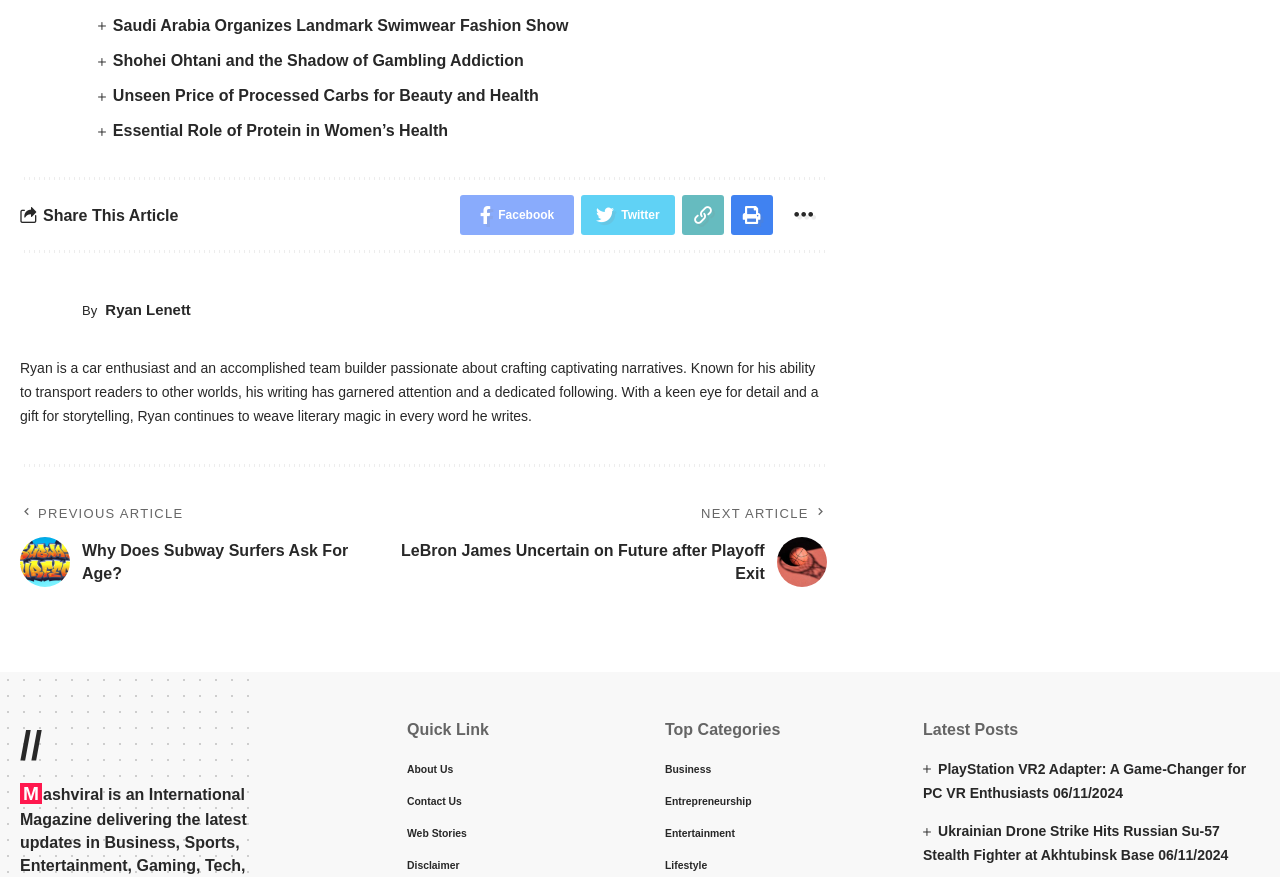Find the bounding box coordinates of the element's region that should be clicked in order to follow the given instruction: "Read the previous article about Subway Surfers". The coordinates should consist of four float numbers between 0 and 1, i.e., [left, top, right, bottom].

[0.016, 0.571, 0.291, 0.669]